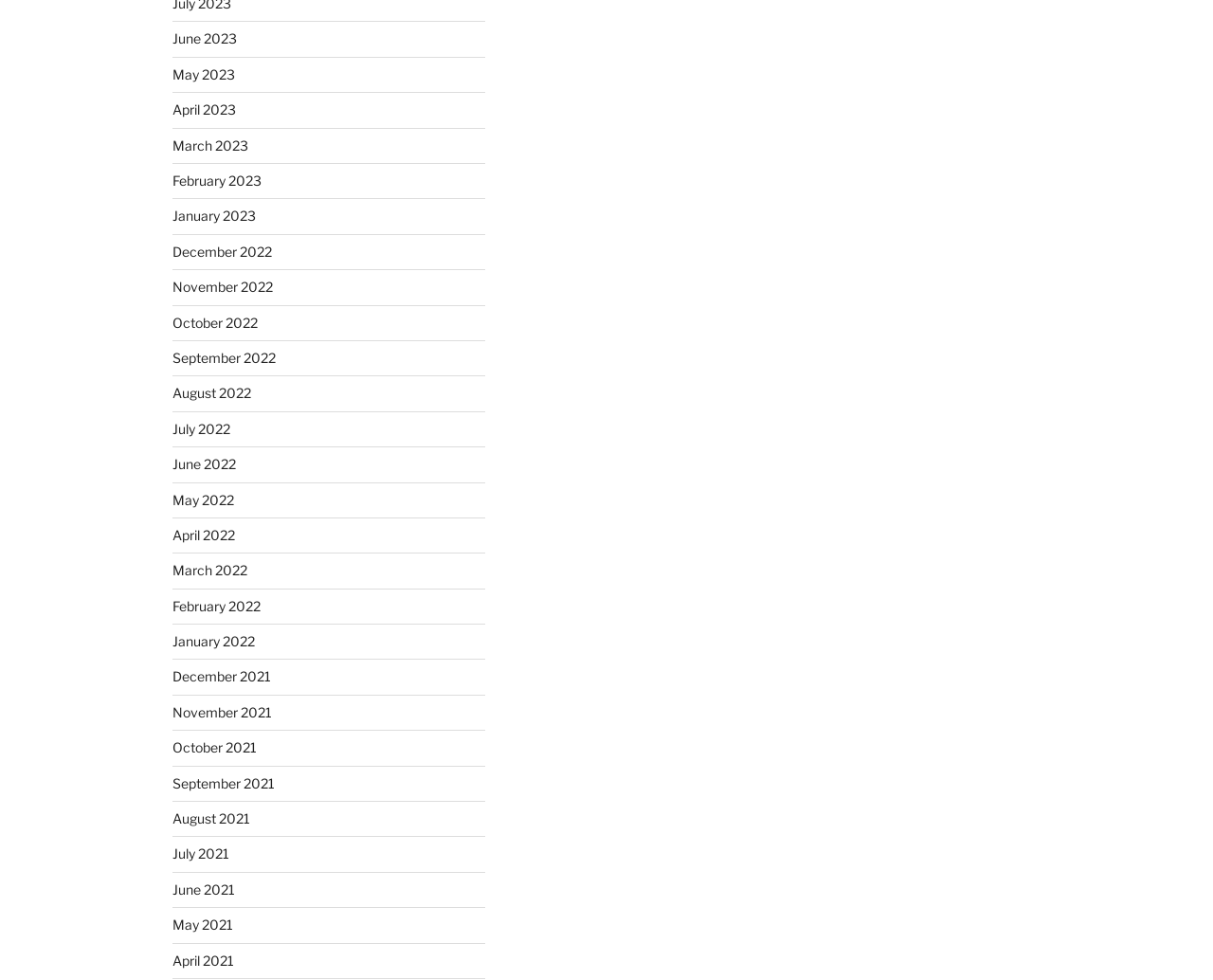Please identify the bounding box coordinates of the clickable area that will allow you to execute the instruction: "view June 2023".

[0.142, 0.031, 0.195, 0.048]